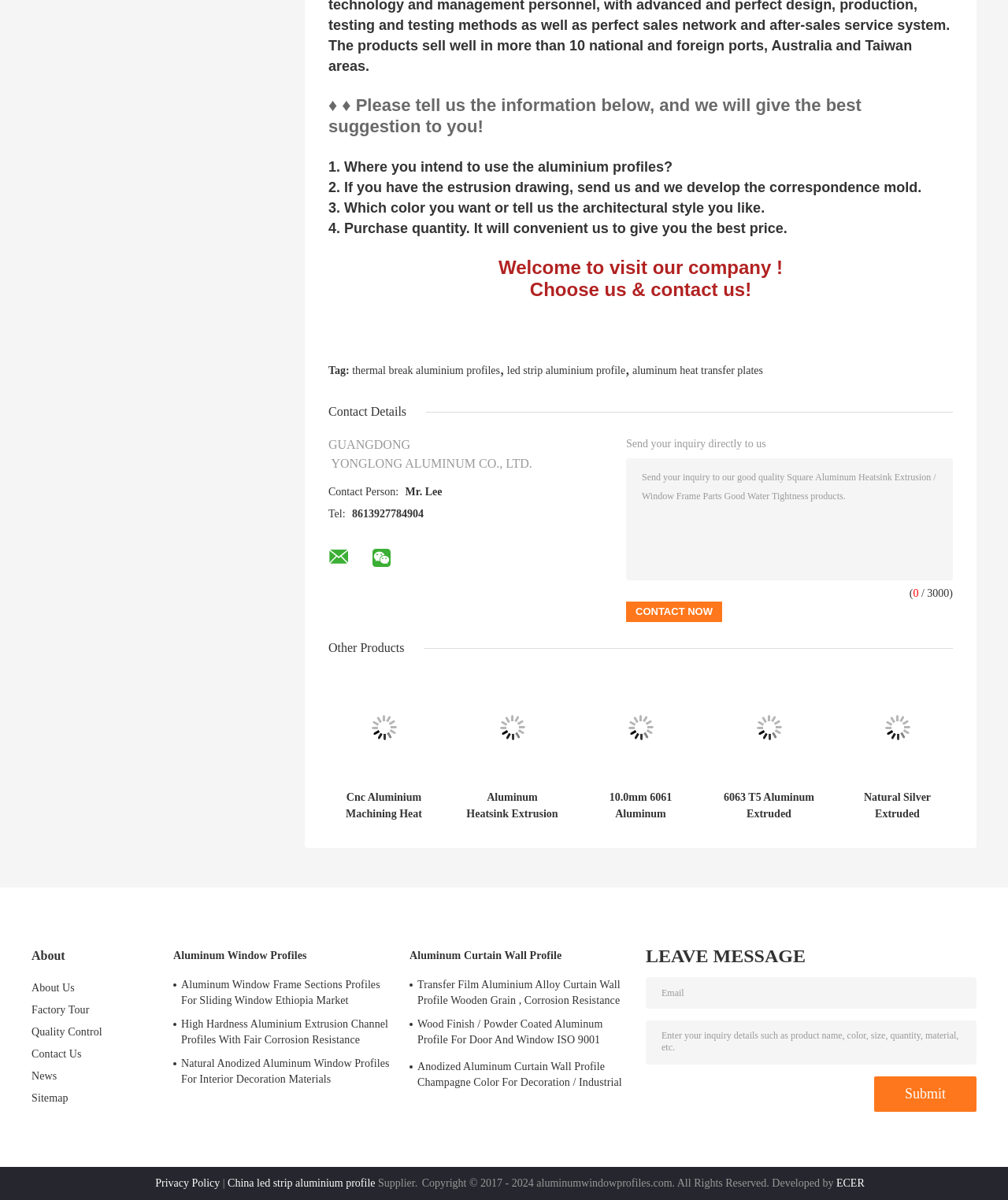What type of products are featured on this webpage?
Could you answer the question in a detailed manner, providing as much information as possible?

I found that the webpage features aluminum profiles by looking at the various headings and links, such as 'thermal break aluminium profiles', 'led strip aluminium profile', and 'aluminum heat transfer plates', which all suggest that the webpage is about aluminum profiles